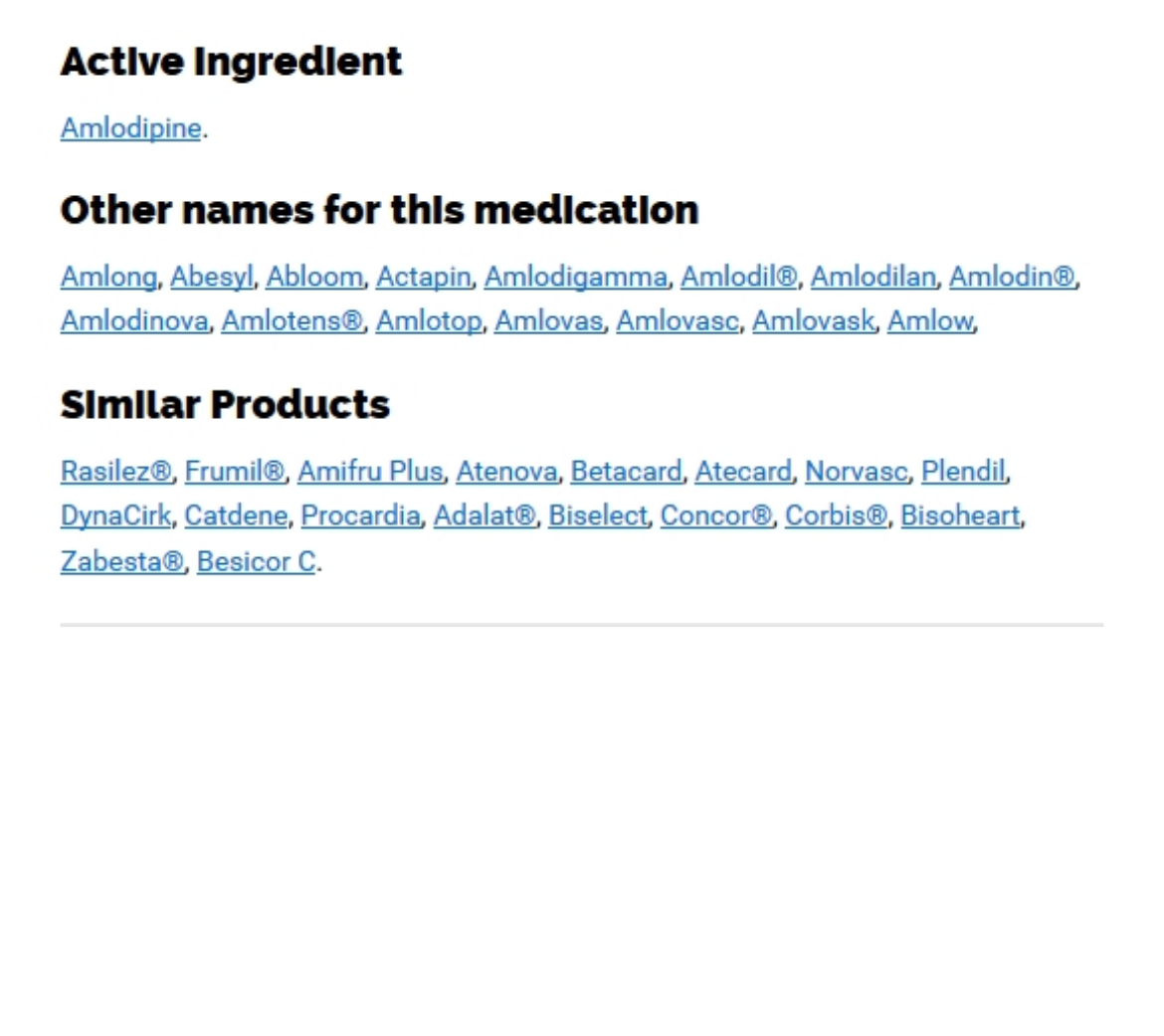Given the following UI element description: "LinkedIn", find the bounding box coordinates in the webpage screenshot.

[0.729, 0.89, 0.922, 0.951]